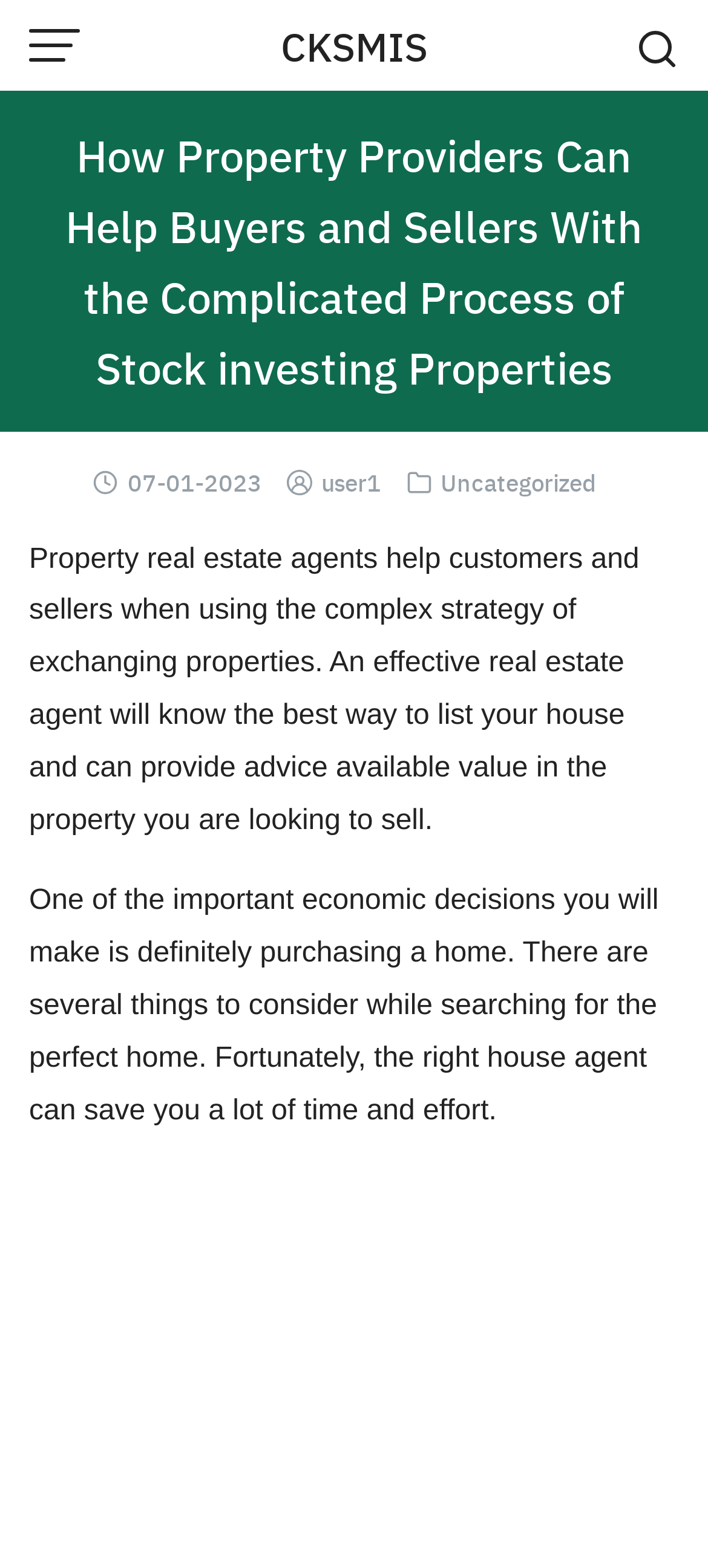Identify the bounding box coordinates for the UI element mentioned here: "ฟอร์มกรอกข้อมูล". Provide the coordinates as four float values between 0 and 1, i.e., [left, top, right, bottom].

[0.023, 0.052, 0.786, 0.113]